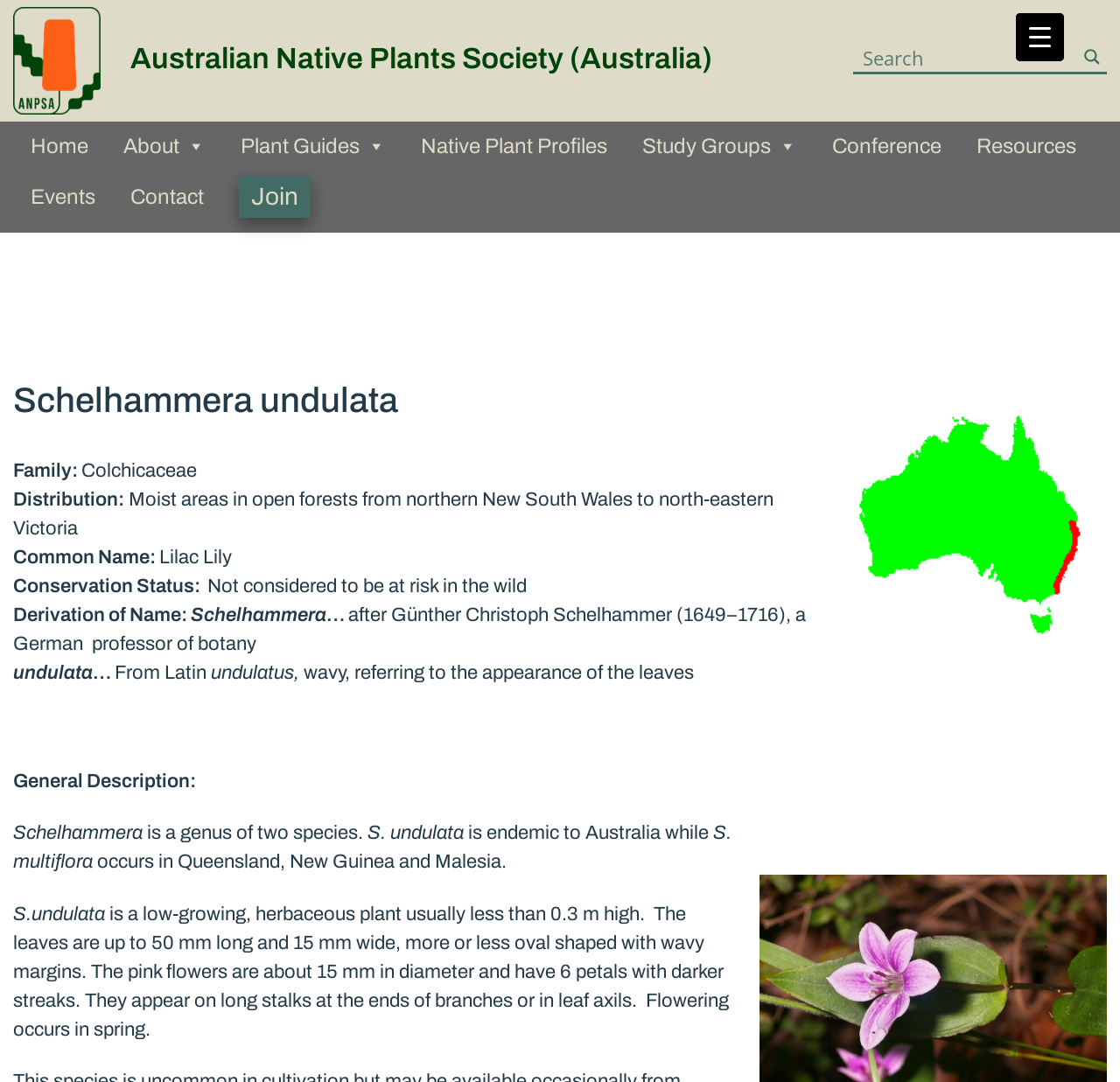What is the shape of the leaves of the plant?
We need a detailed and exhaustive answer to the question. Please elaborate.

The shape of the leaves of the plant can be found in the section where the plant's general description is provided. It is written as 'The leaves are up to 50 mm long and 15 mm wide, more or less oval shaped with wavy margins', which indicates the shape and size of the leaves.